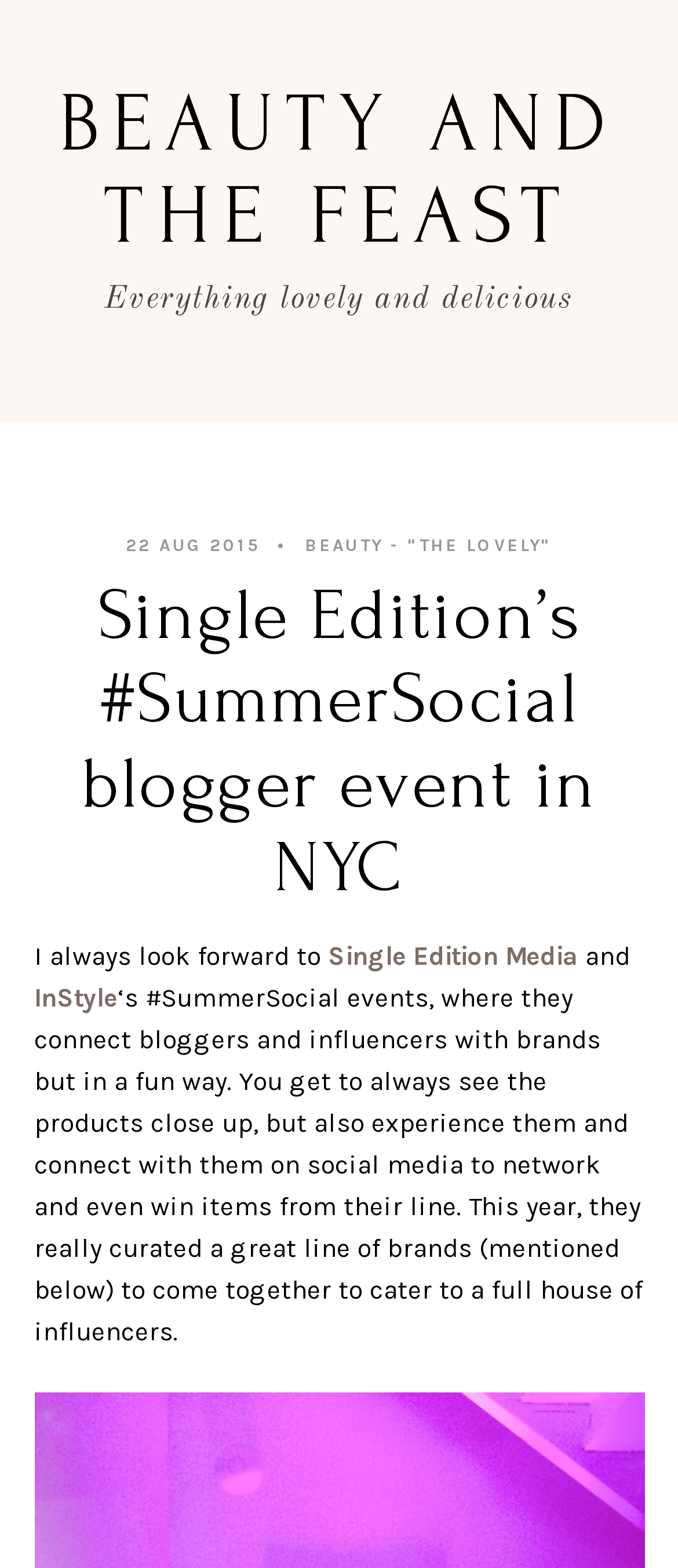What is the purpose of the event?
Please provide a single word or phrase as your answer based on the image.

Connect bloggers and influencers with brands